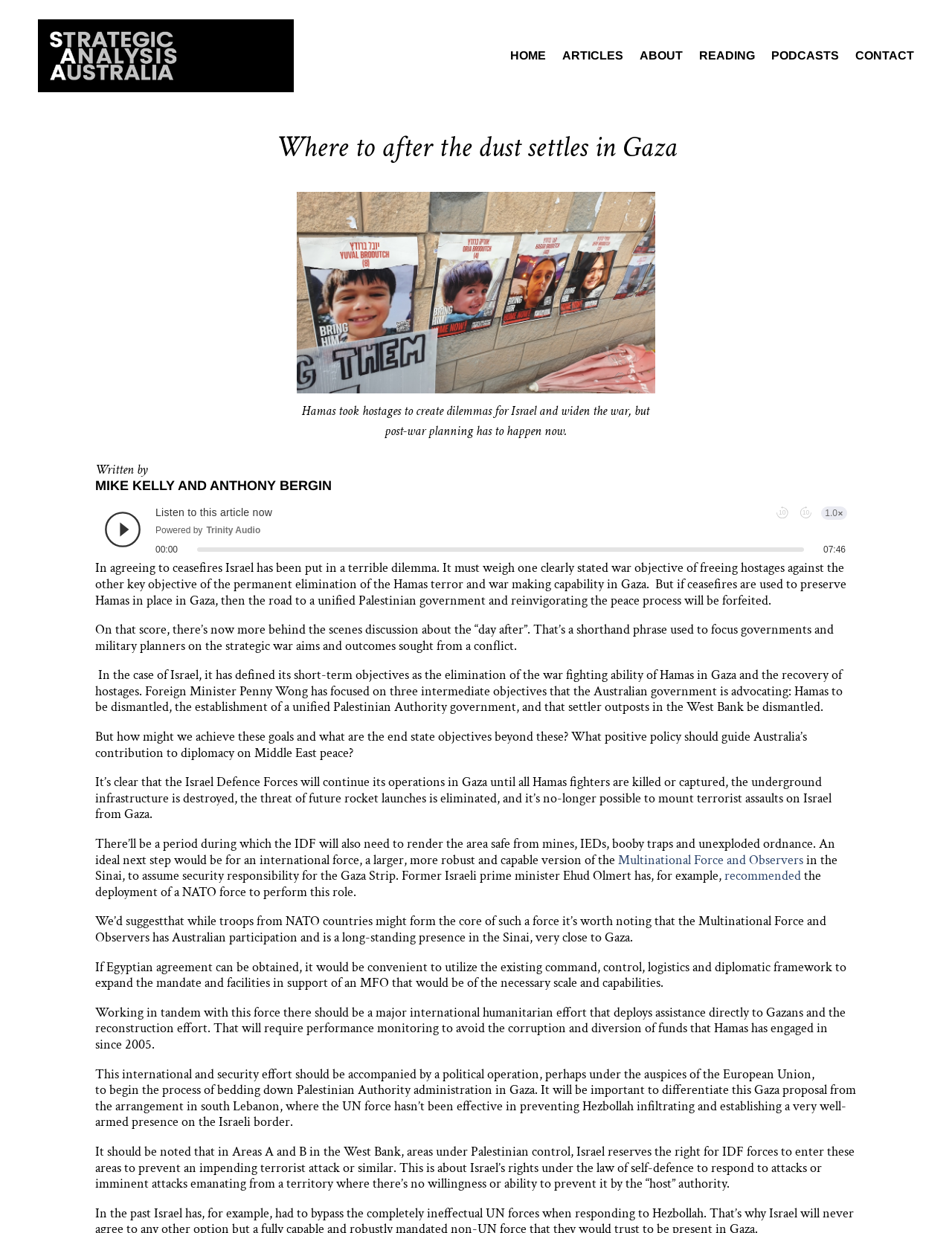Identify the bounding box coordinates for the UI element described as follows: Home. Use the format (top-left x, top-left y, bottom-right x, bottom-right y) and ensure all values are floating point numbers between 0 and 1.

[0.536, 0.015, 0.573, 0.075]